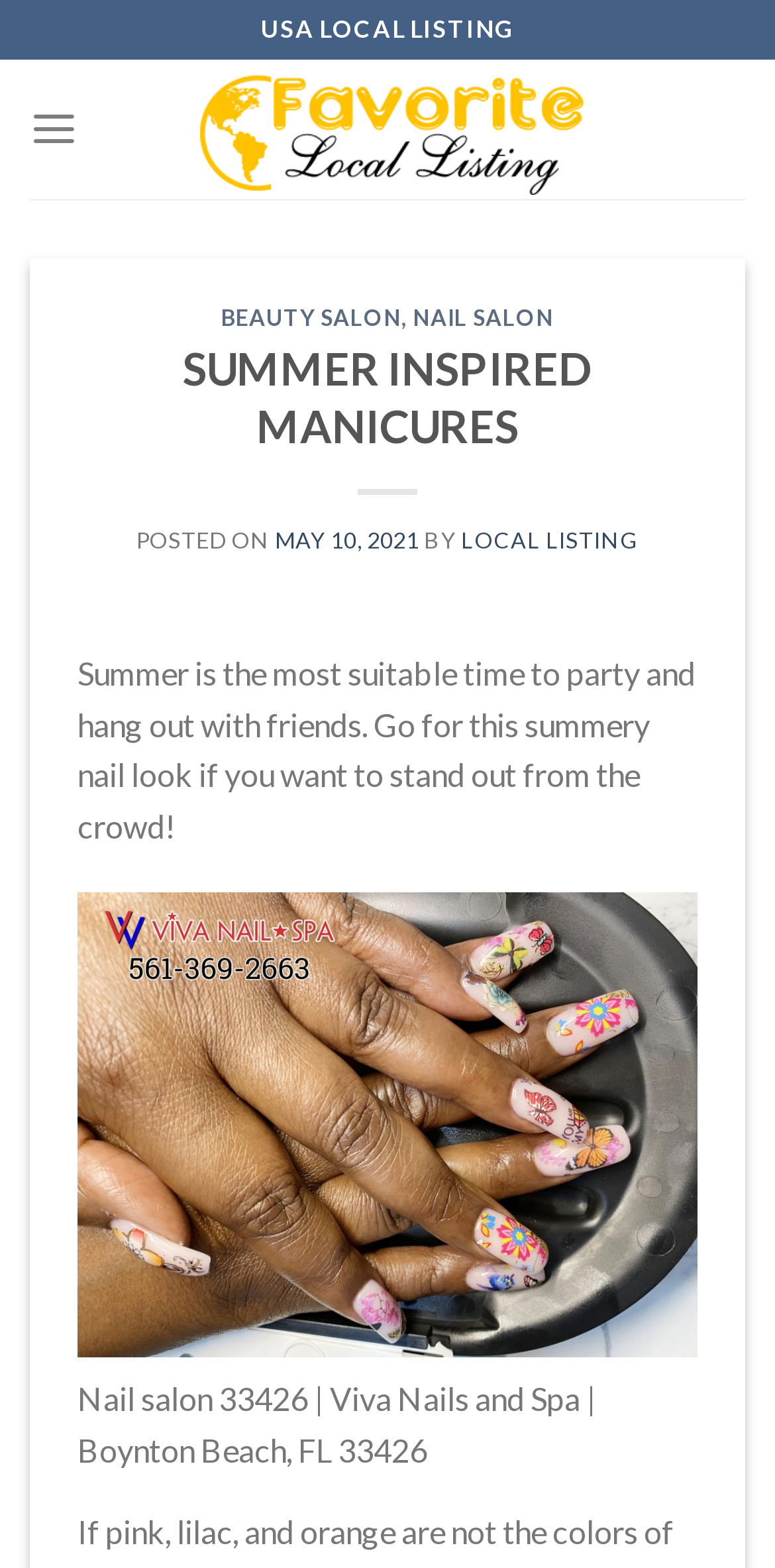Provide a single word or phrase answer to the question: 
What type of business is listed?

Beauty Salon, Nail Salon